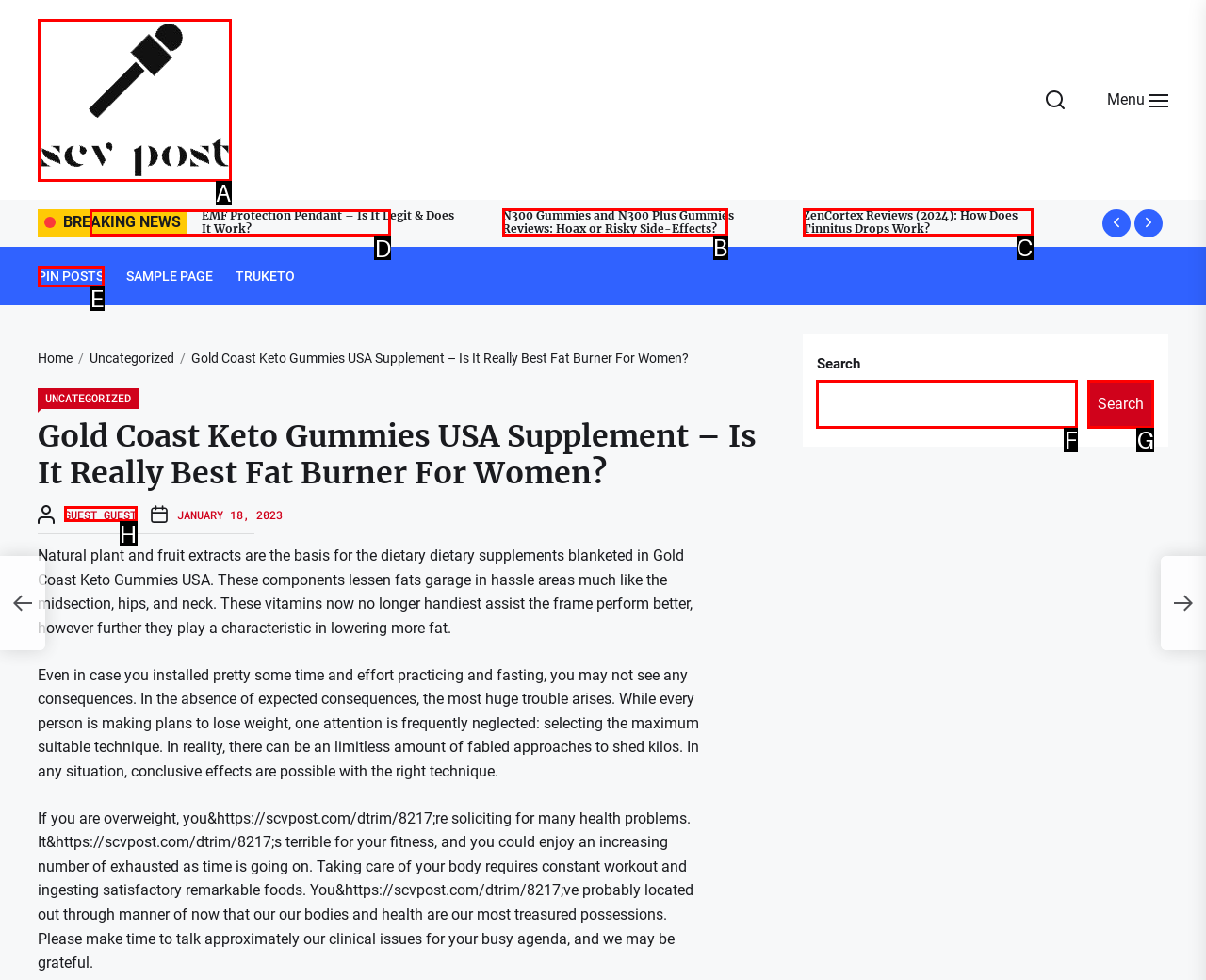Tell me which letter corresponds to the UI element that should be clicked to fulfill this instruction: Search for something
Answer using the letter of the chosen option directly.

G